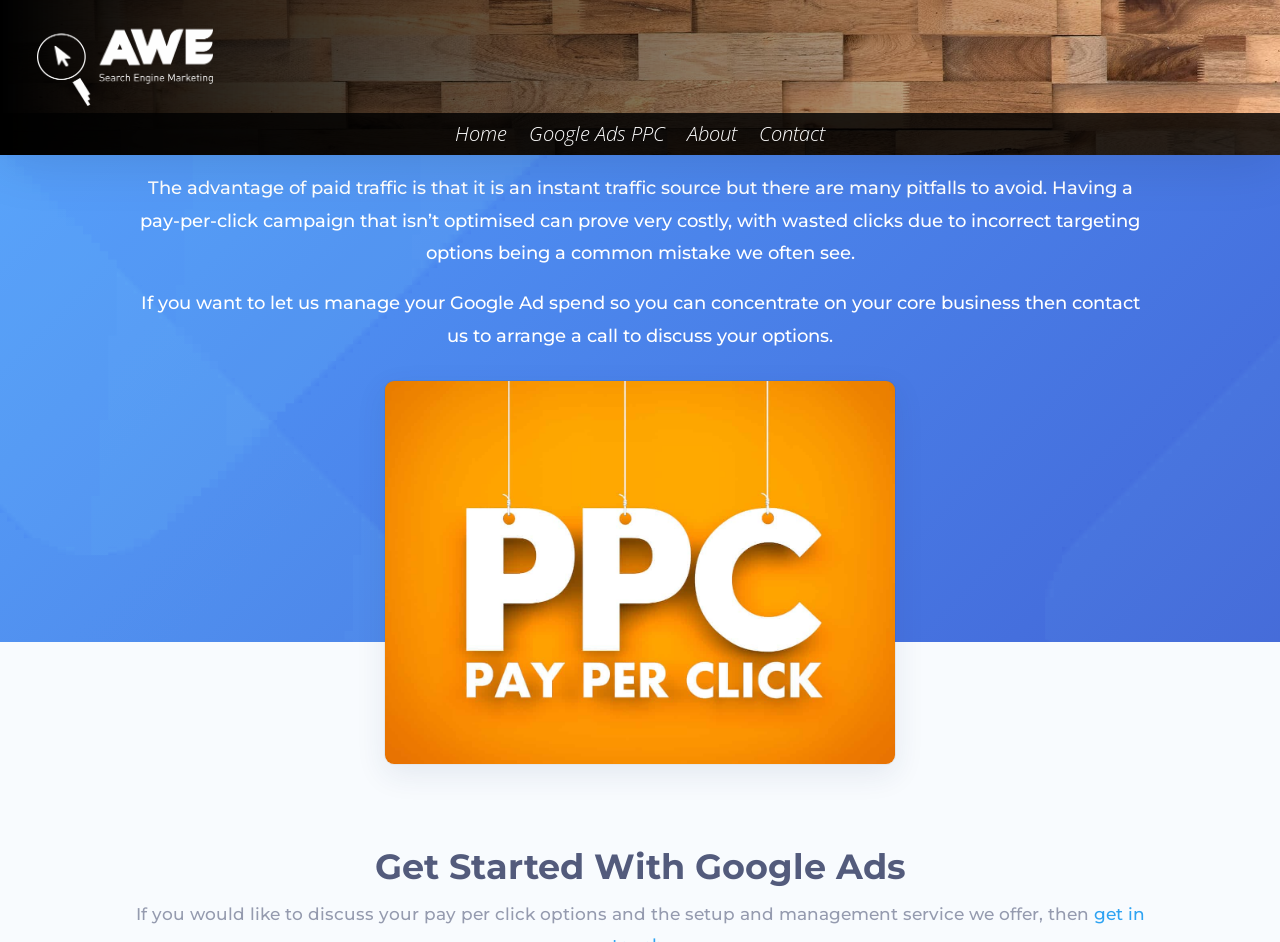Please answer the following question using a single word or phrase: 
What can businesses do to discuss their pay-per-click options?

Contact to arrange a call